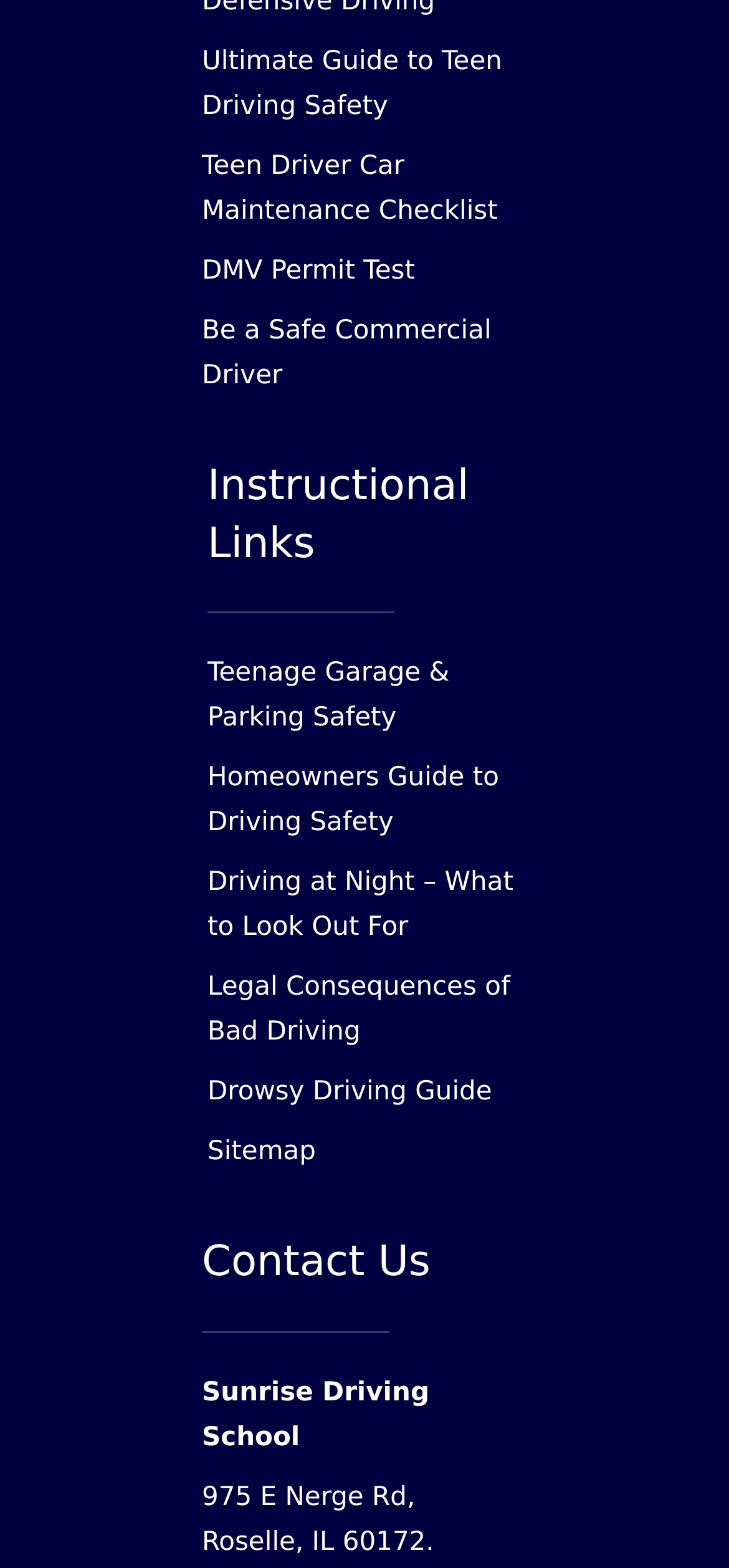Provide the bounding box coordinates of the area you need to click to execute the following instruction: "Read the teenage garage and parking safety guide".

[0.285, 0.42, 0.617, 0.468]